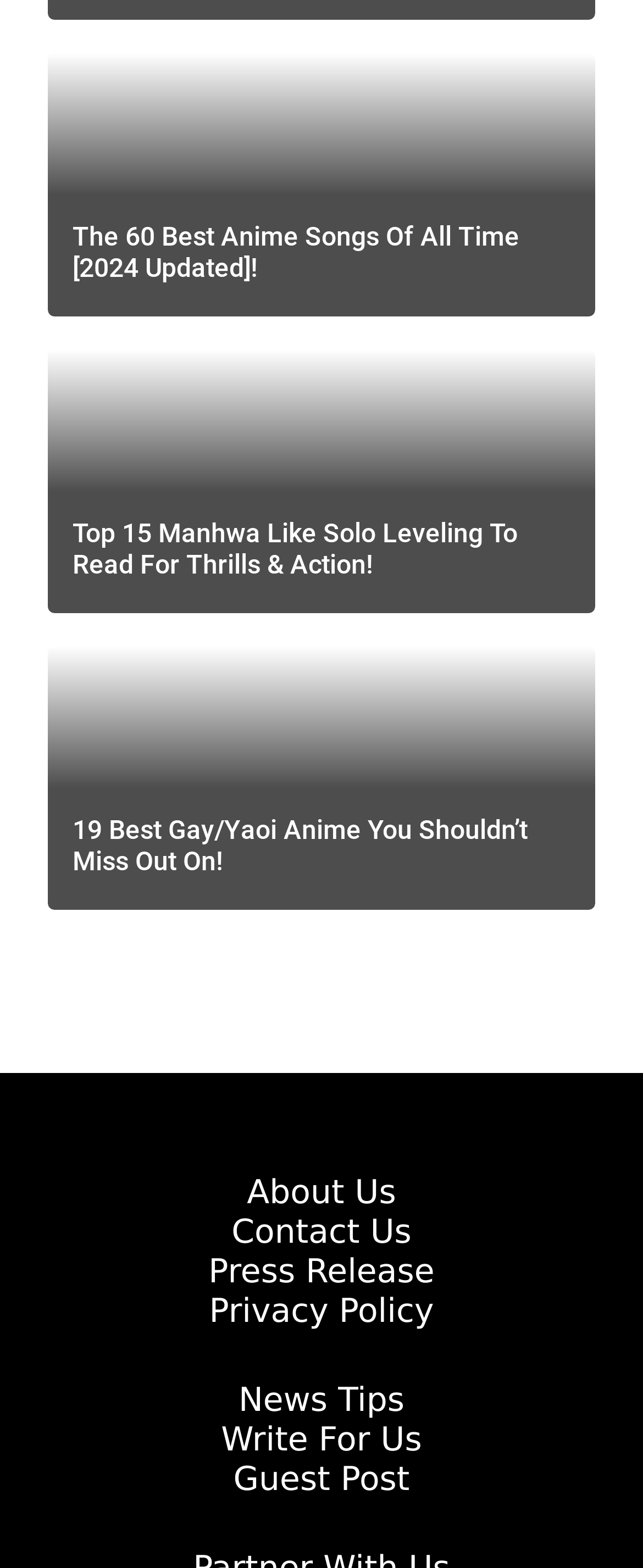Use a single word or phrase to answer the question:
What is the vertical position of the link 'Best Gay/Yaoi Anime' relative to the link 'Top Manhwa like Solo Leveling to read'?

Below